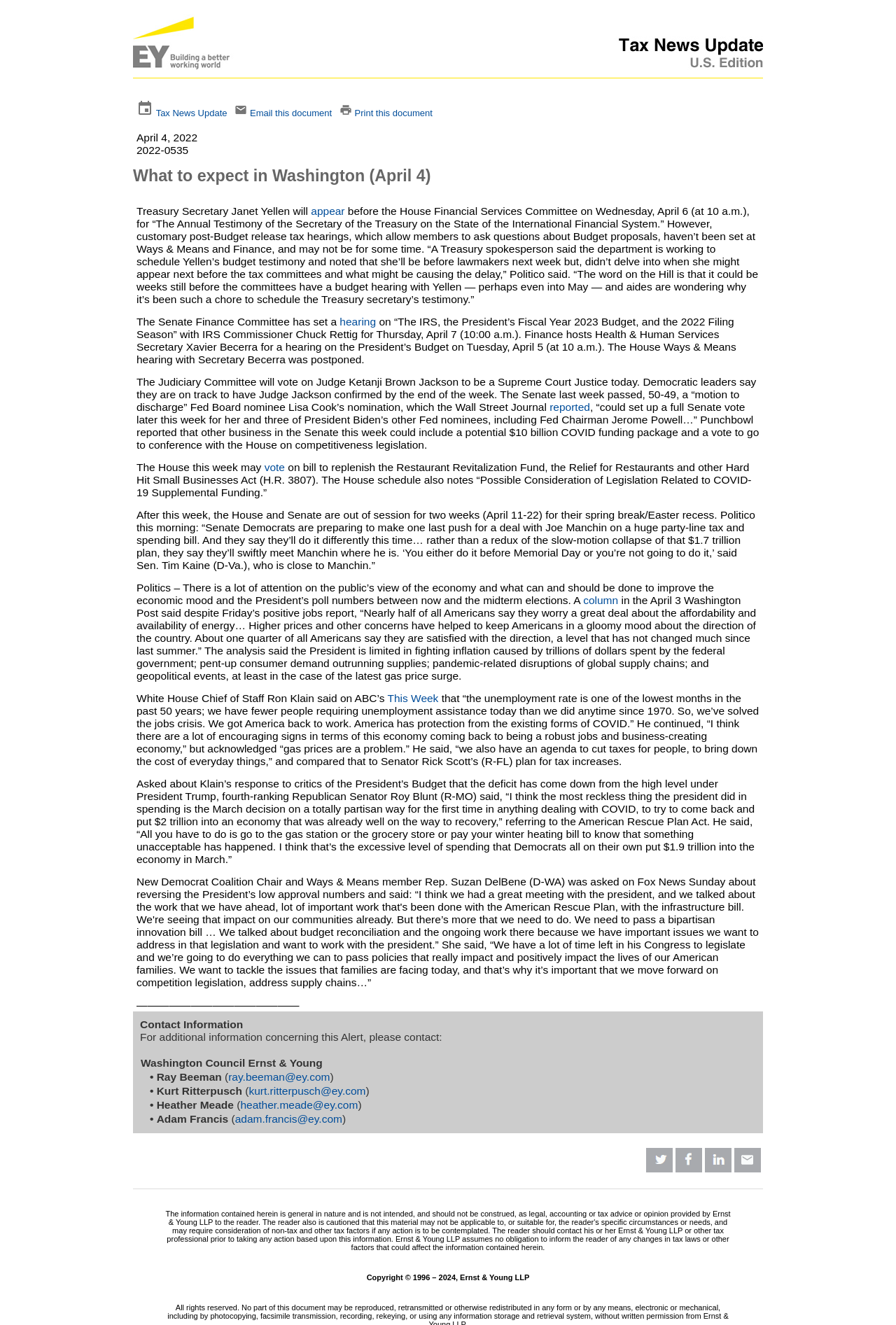Highlight the bounding box coordinates of the element that should be clicked to carry out the following instruction: "Contact Ray Beeman". The coordinates must be given as four float numbers ranging from 0 to 1, i.e., [left, top, right, bottom].

[0.255, 0.808, 0.368, 0.817]